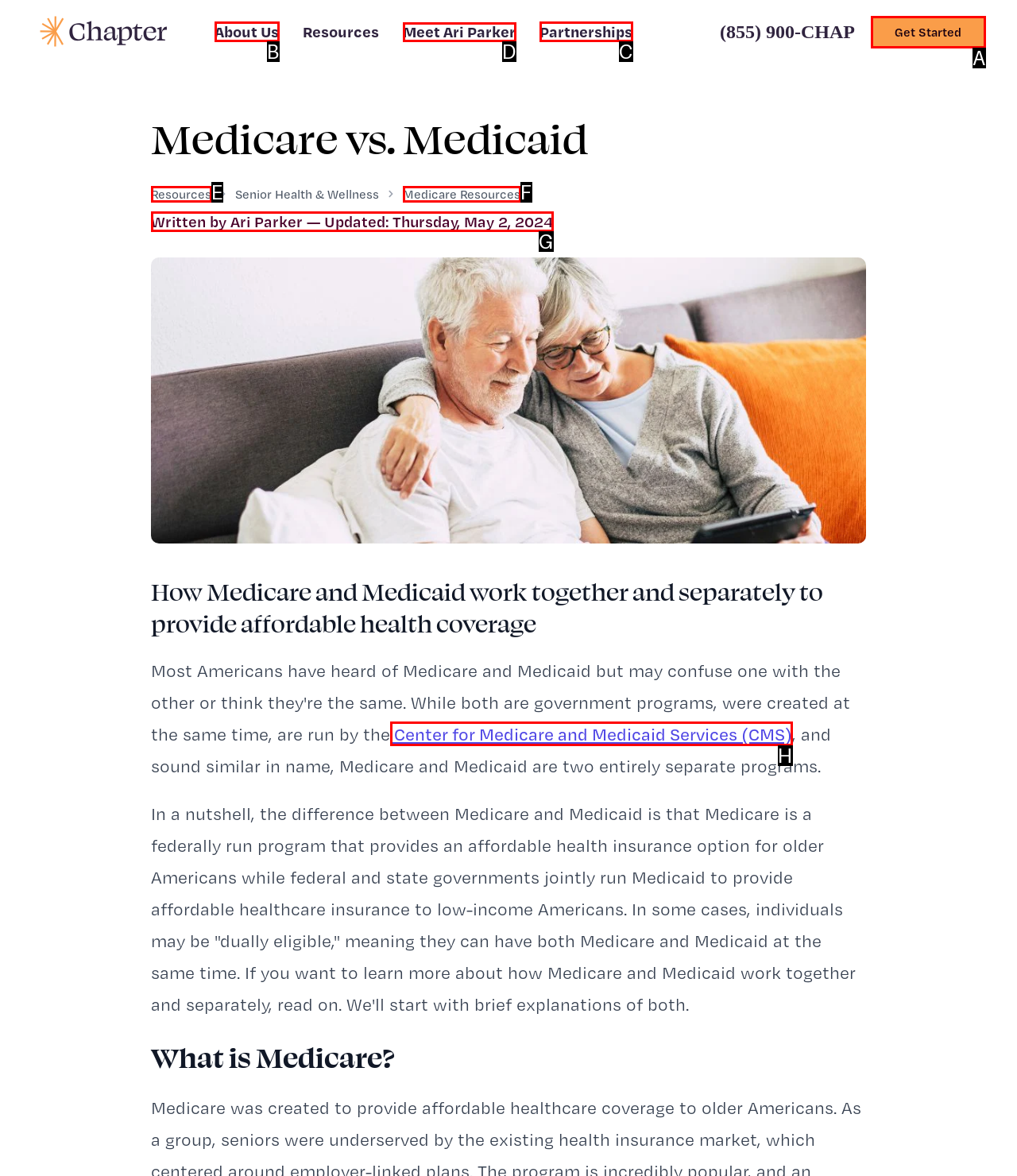Indicate which lettered UI element to click to fulfill the following task: View most viewed articles
Provide the letter of the correct option.

None